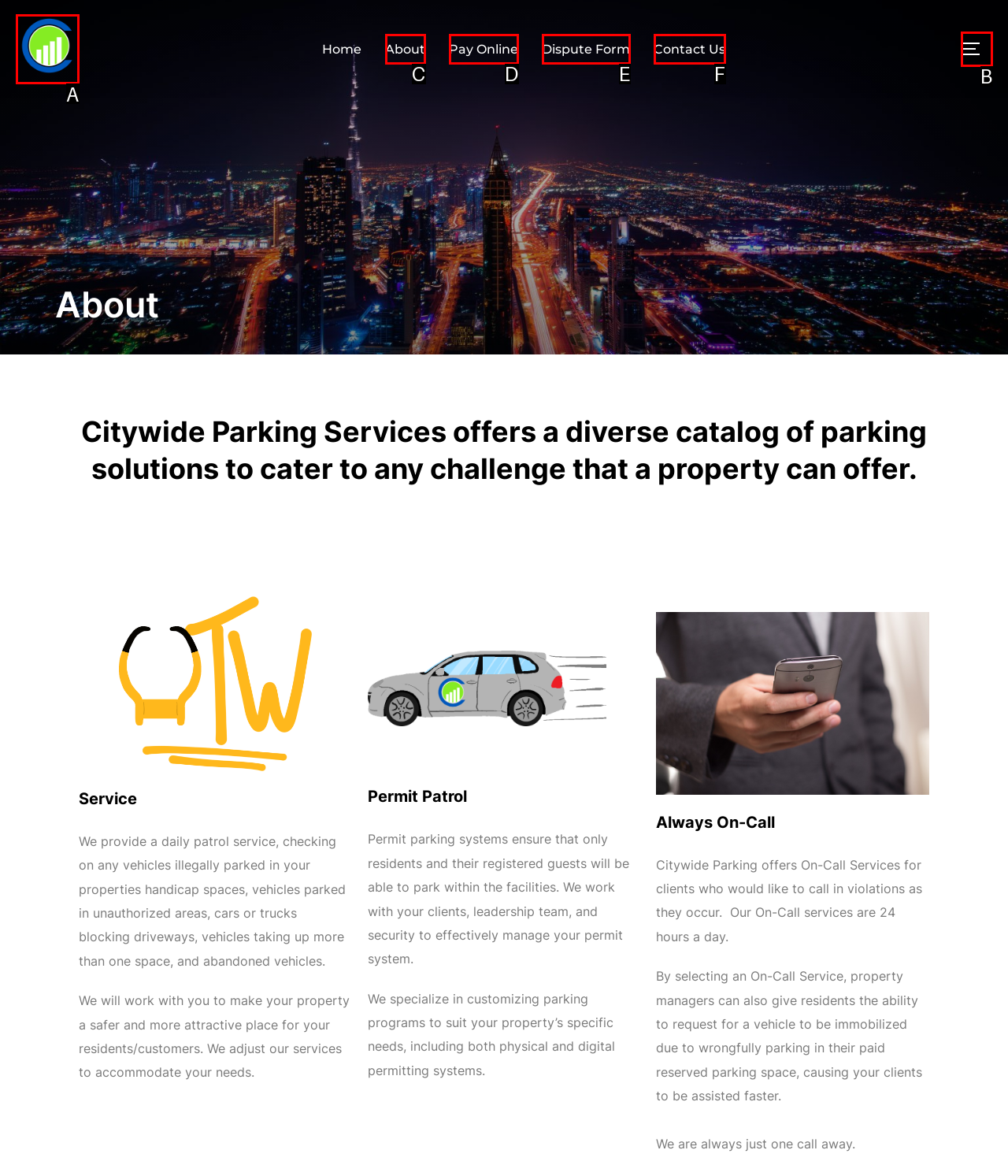Tell me which one HTML element best matches the description: alt="Citywide Parking Services"
Answer with the option's letter from the given choices directly.

A